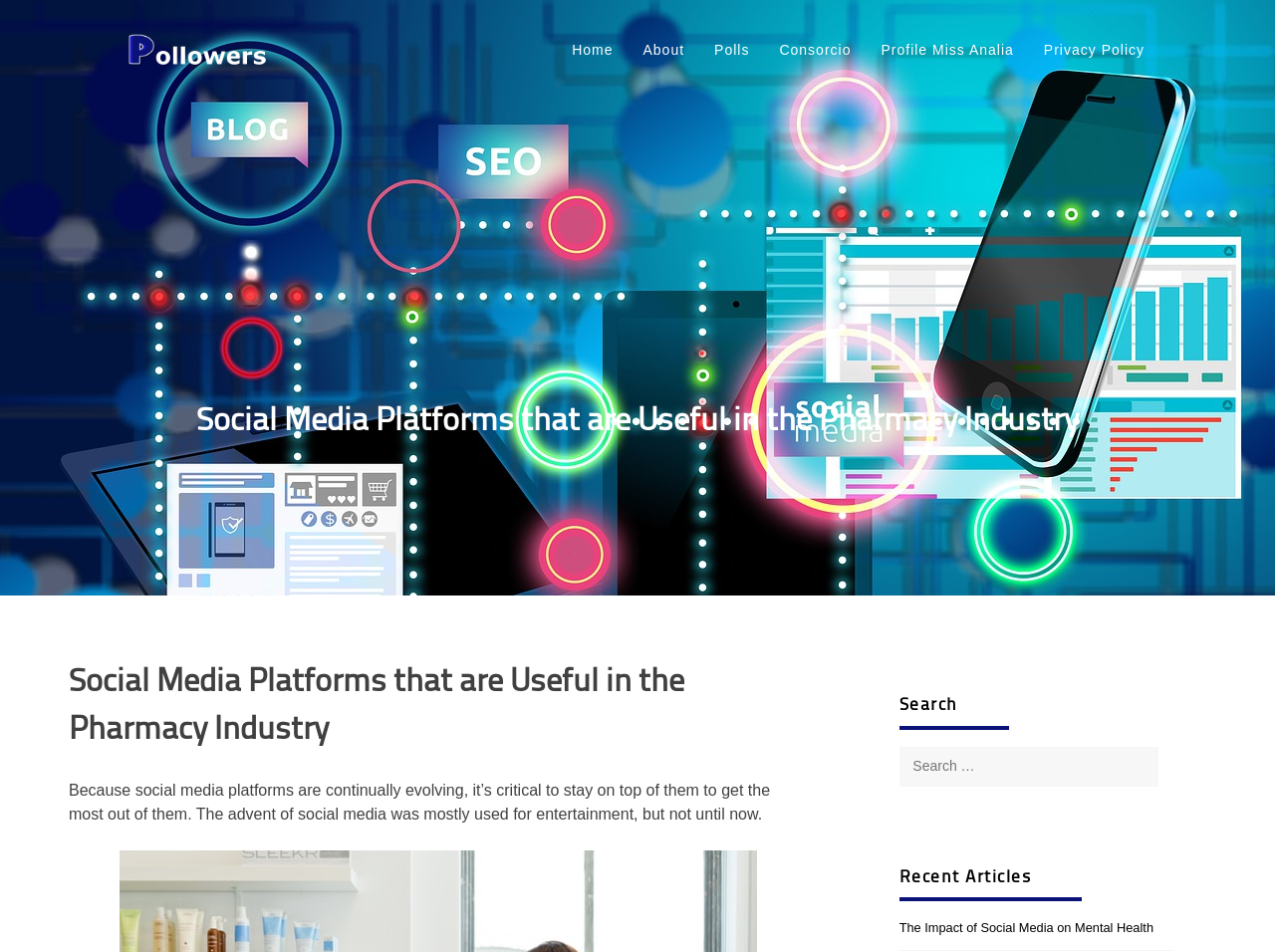Please study the image and answer the question comprehensively:
What is the purpose of social media platforms?

According to the webpage, social media platforms are continually evolving, and it's critical to stay on top of them to get the most out of them. This implies that the purpose of social media platforms is to utilize them effectively and maximize their benefits.